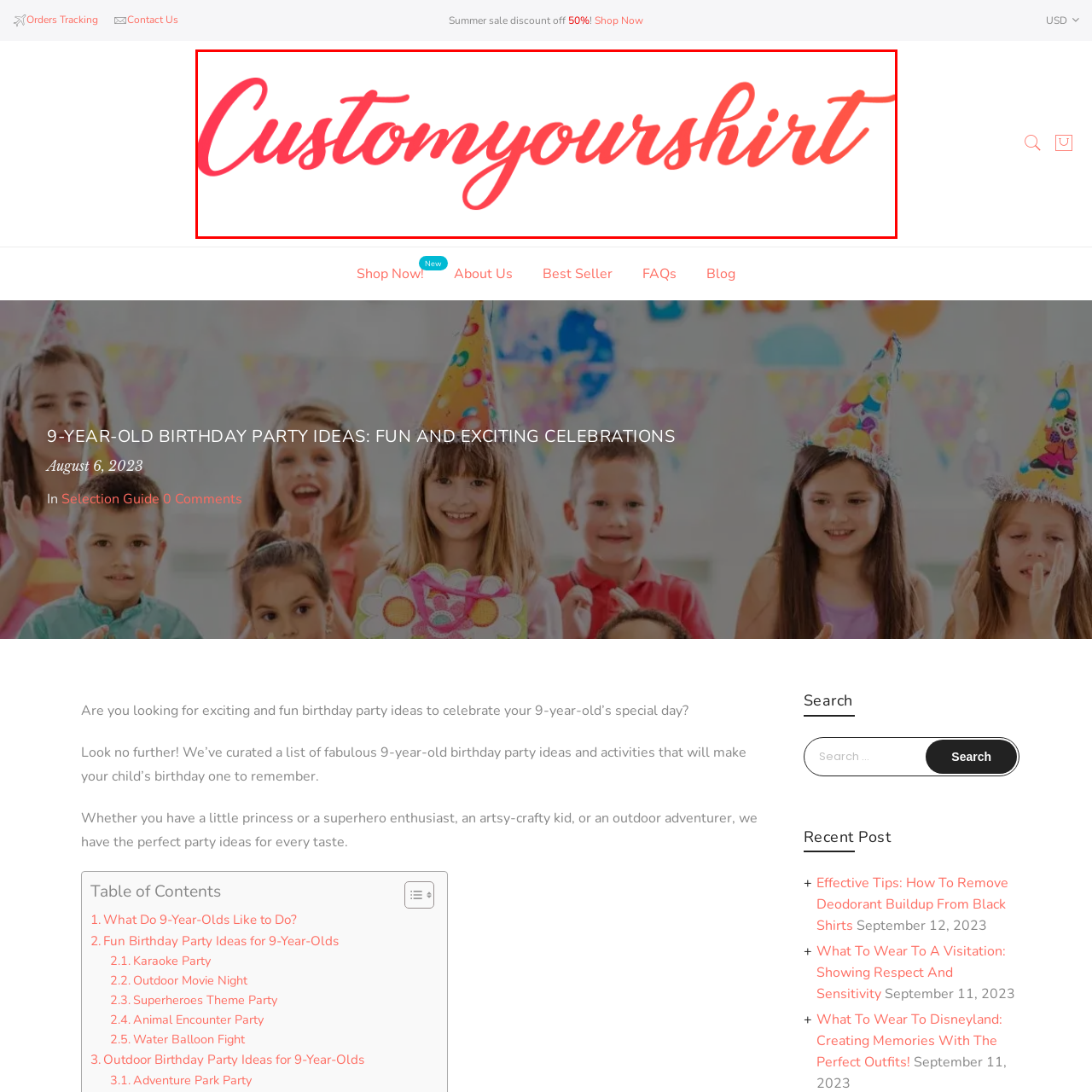Articulate a detailed description of the image enclosed by the red outline.

The image features the stylized logo of "CustomYourShirt," emphasizing creativity and personalization. The text is presented in a flowing, cursive font, adorned in a vibrant coral hue that enhances its visibility and appeal. This logo embodies a playful yet sophisticated aesthetic, making it perfect for a brand focused on custom apparel, particularly for celebrations like birthday parties. The overall design suggests an invitation to explore personalized shirt options, catering to various themes and occasions tailored to individual tastes and preferences.